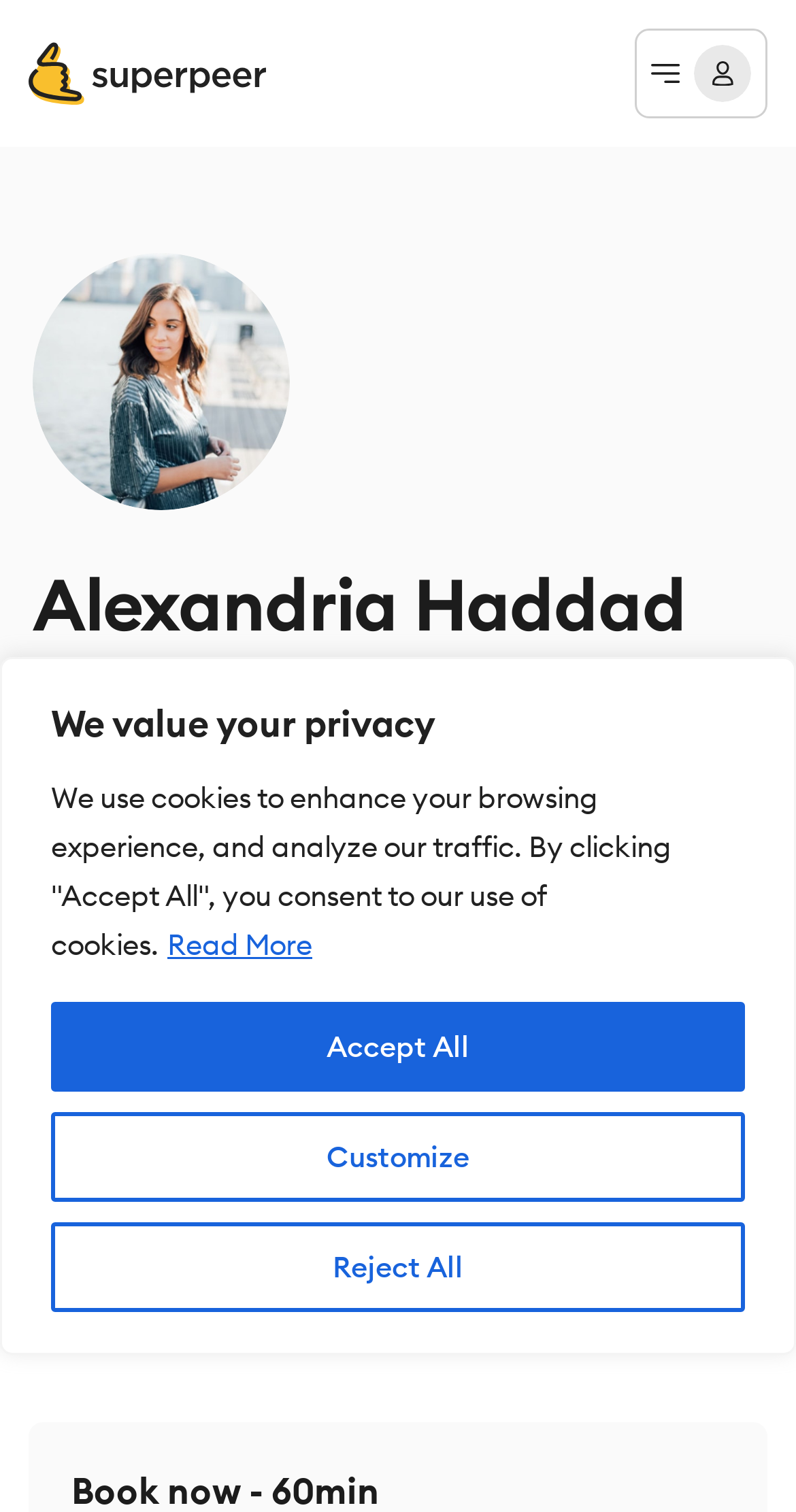What is the call-to-action button for subscription?
From the screenshot, supply a one-word or short-phrase answer.

Subscribe for free